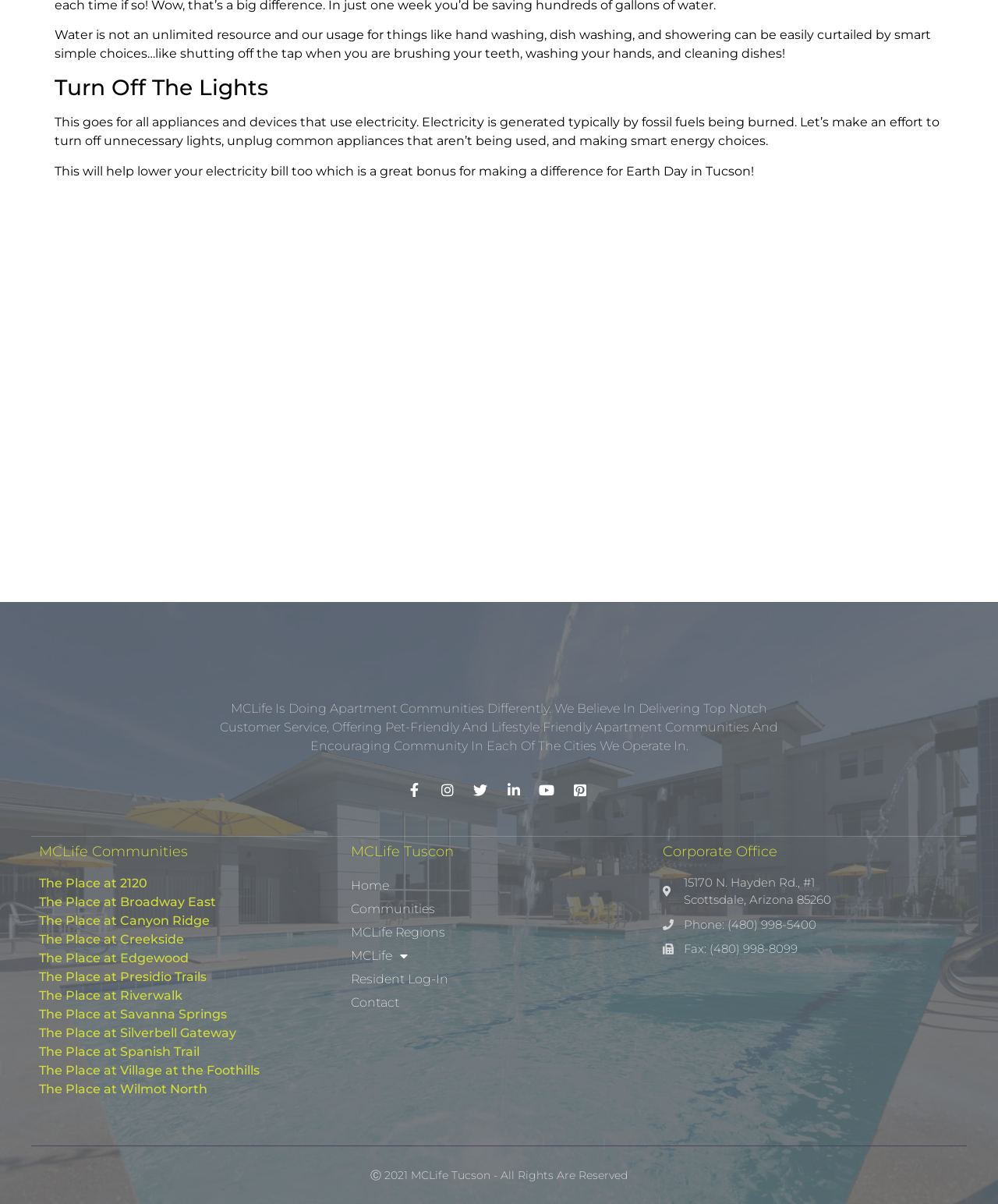Using the provided description Fax: (480) 998-8099, find the bounding box coordinates for the UI element. Provide the coordinates in (top-left x, top-left y, bottom-right x, bottom-right y) format, ensuring all values are between 0 and 1.

[0.664, 0.781, 0.961, 0.796]